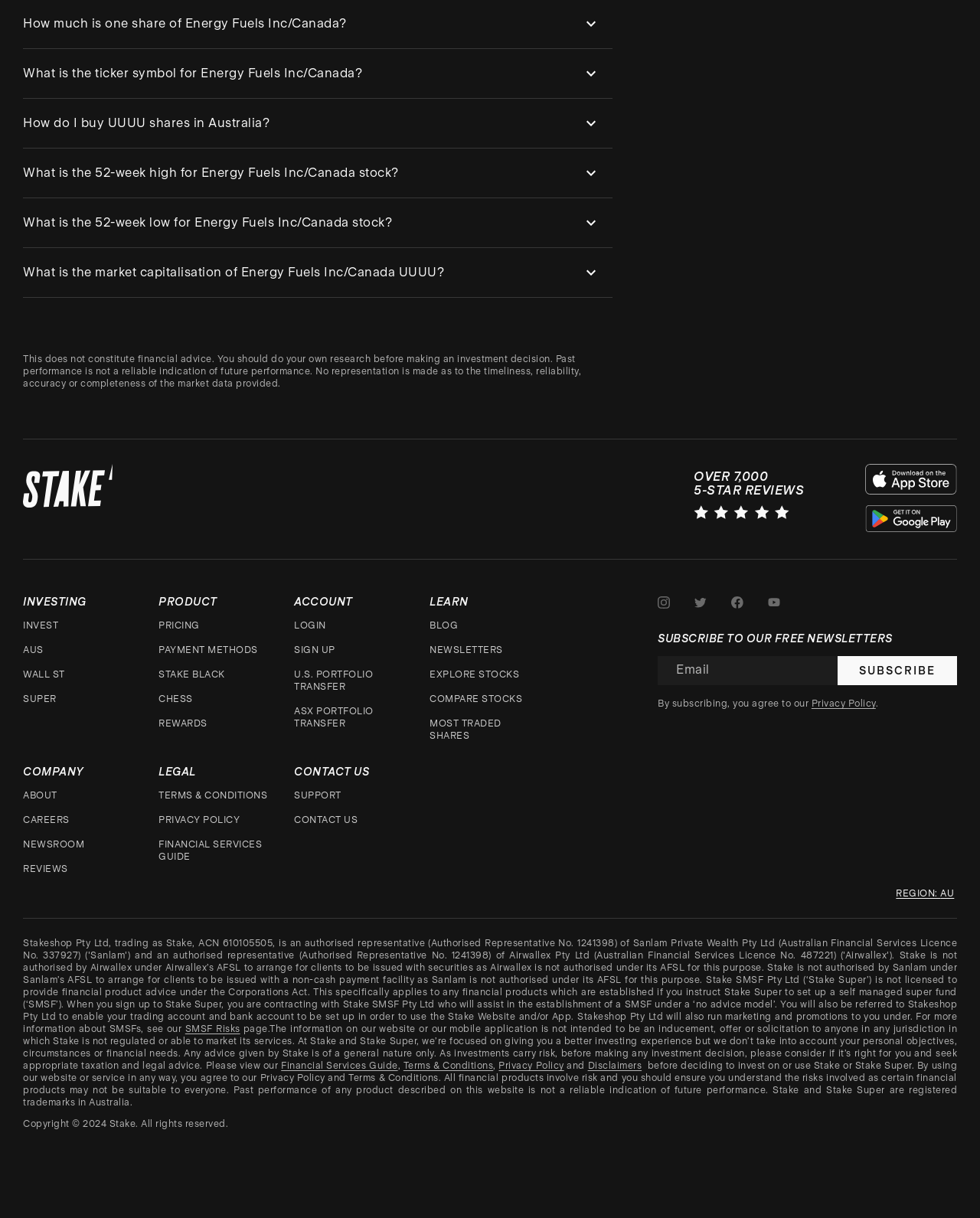What is the disclaimer at the top of the website?
Give a one-word or short-phrase answer derived from the screenshot.

This does not constitute financial advice.